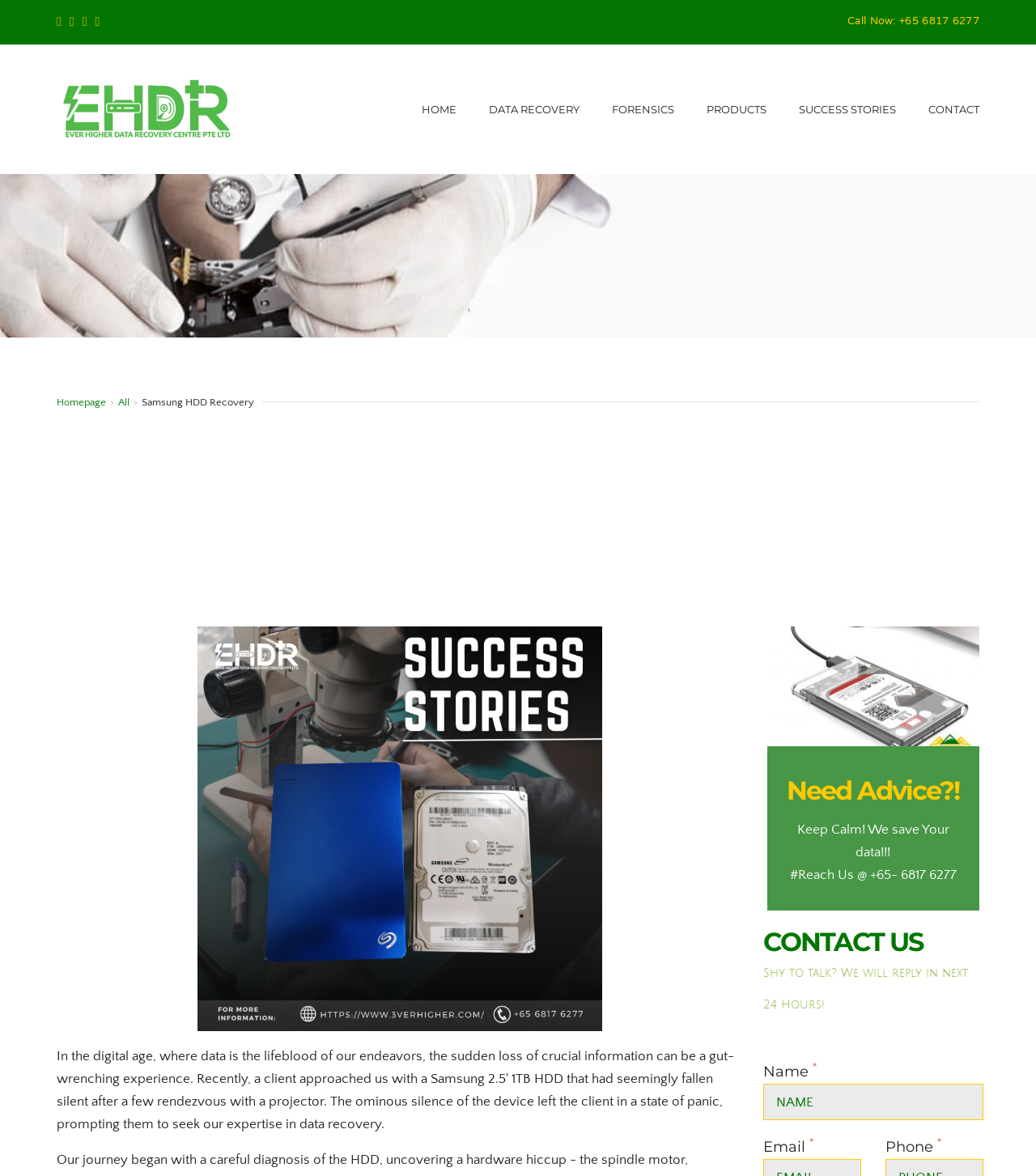Answer the question using only one word or a concise phrase: What is the phone number to call for data recovery?

+65 6817 6277